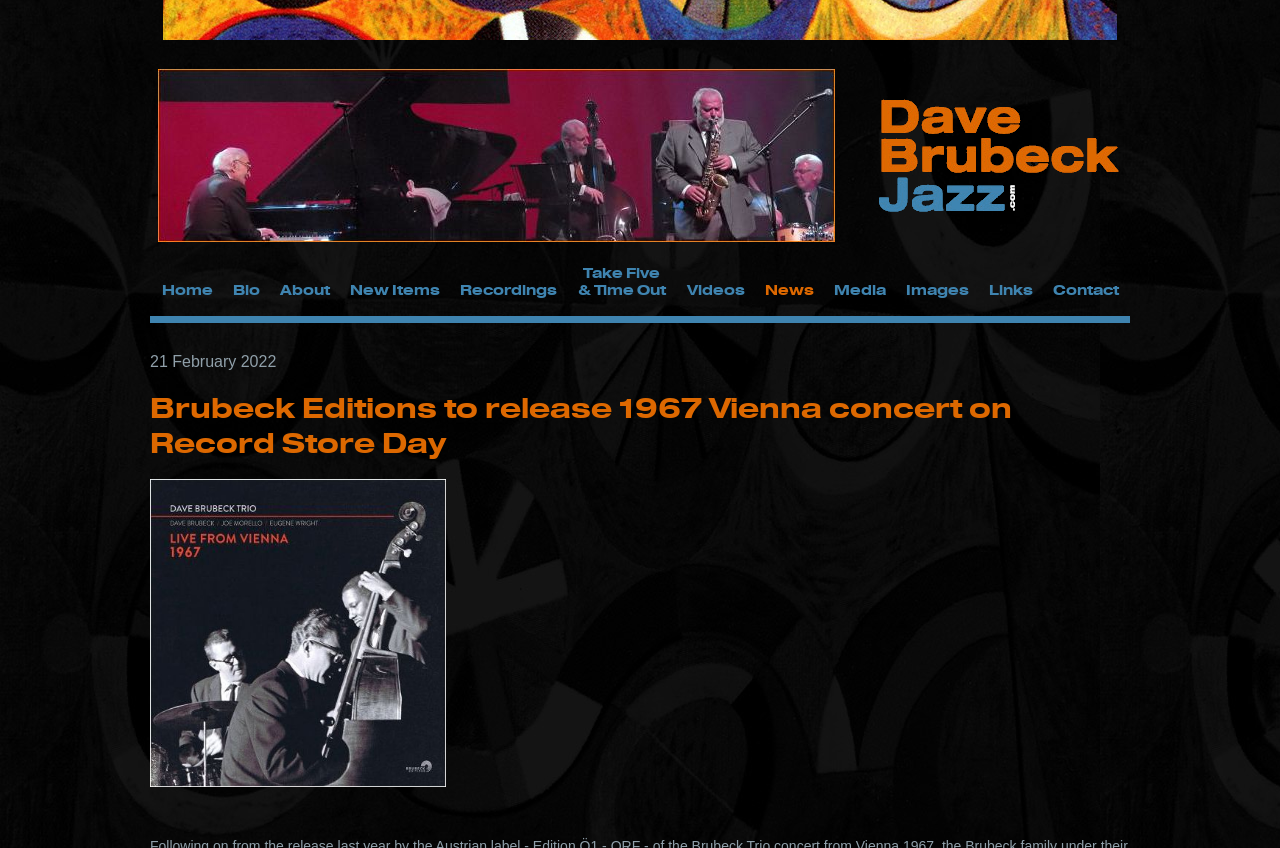Please identify the bounding box coordinates of the clickable area that will fulfill the following instruction: "go to Recordings". The coordinates should be in the format of four float numbers between 0 and 1, i.e., [left, top, right, bottom].

[0.351, 0.31, 0.443, 0.373]